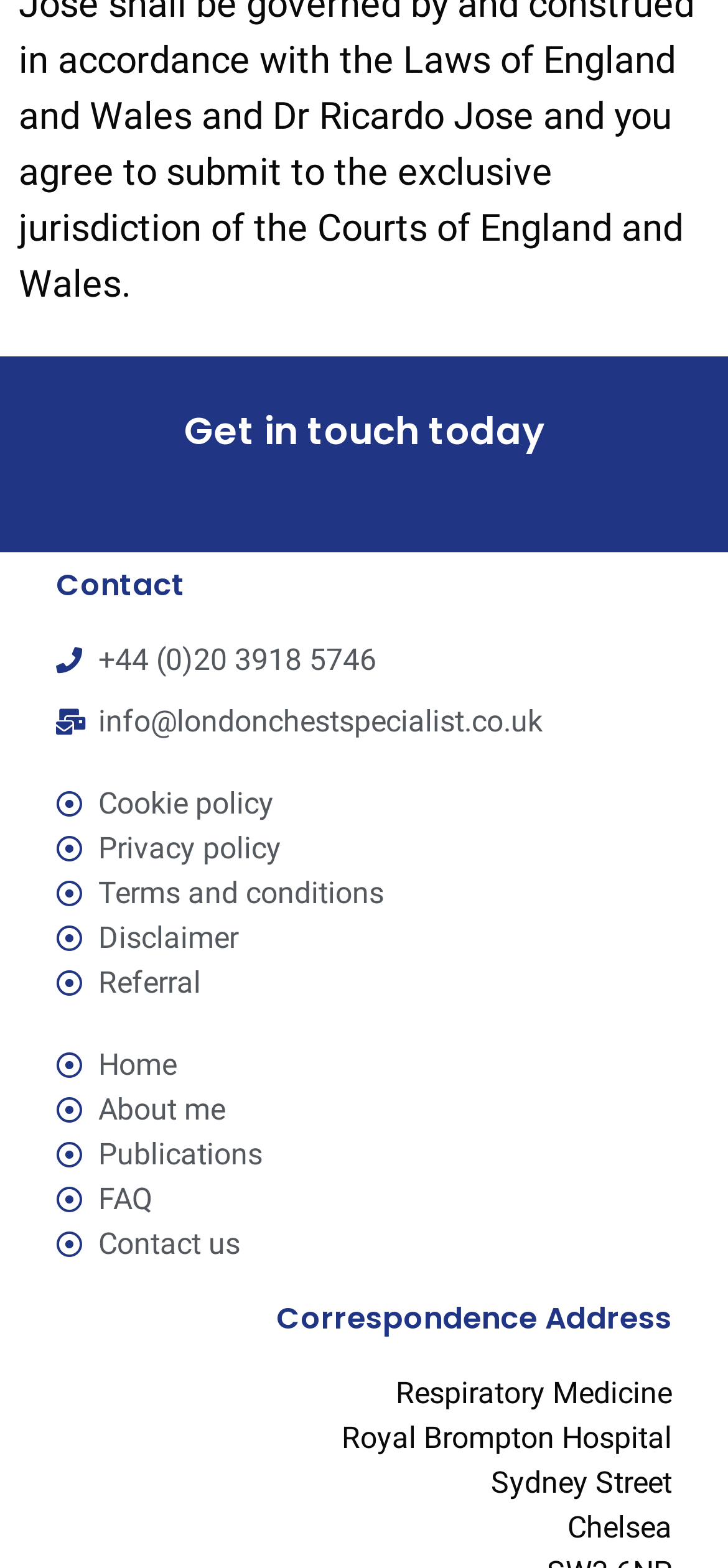What is the hospital where the respiratory medicine is located?
Look at the image and respond with a one-word or short phrase answer.

Royal Brompton Hospital